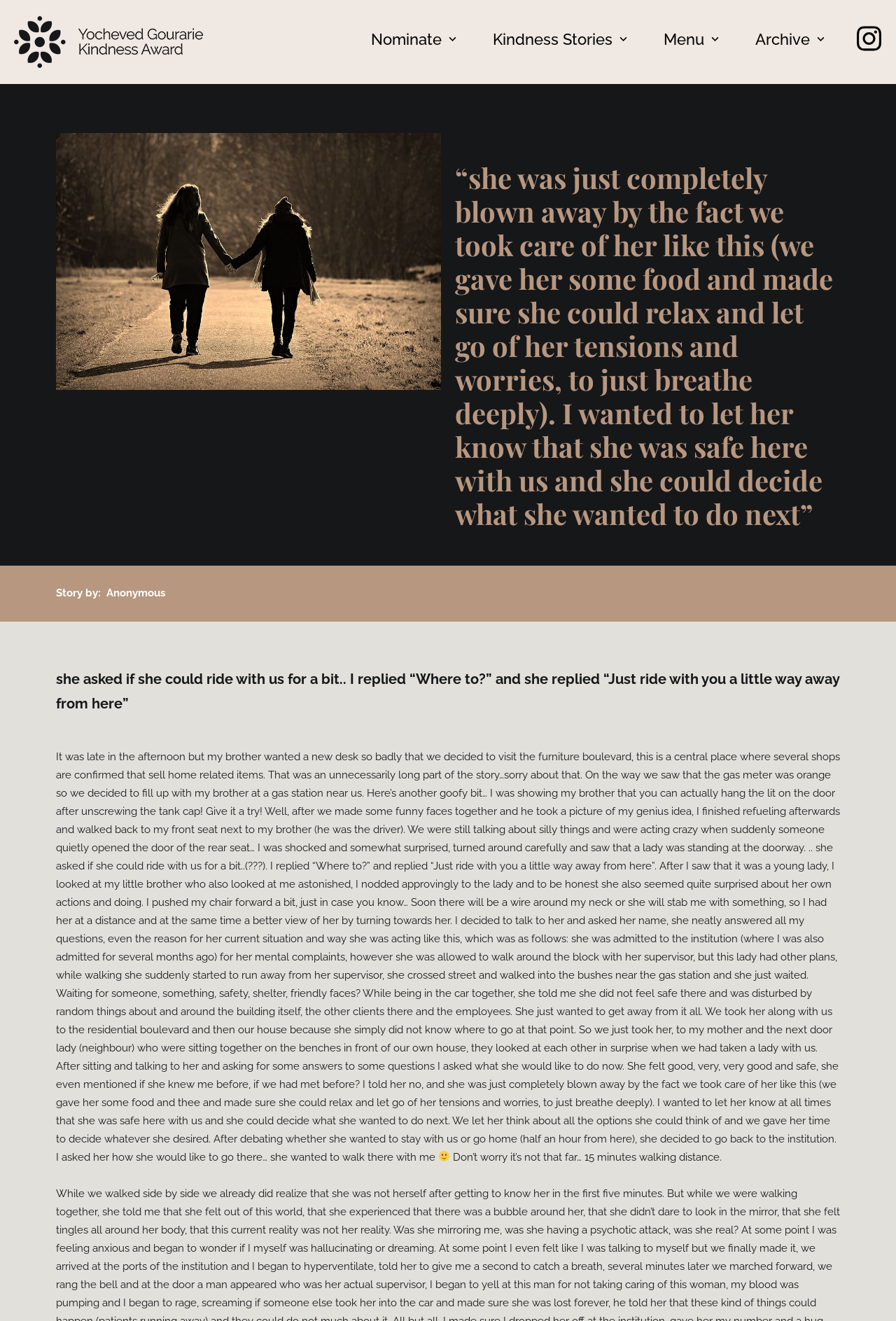For the following element description, predict the bounding box coordinates in the format (top-left x, top-left y, bottom-right x, bottom-right y). All values should be floating point numbers between 0 and 1. Description: "The PEN"

None